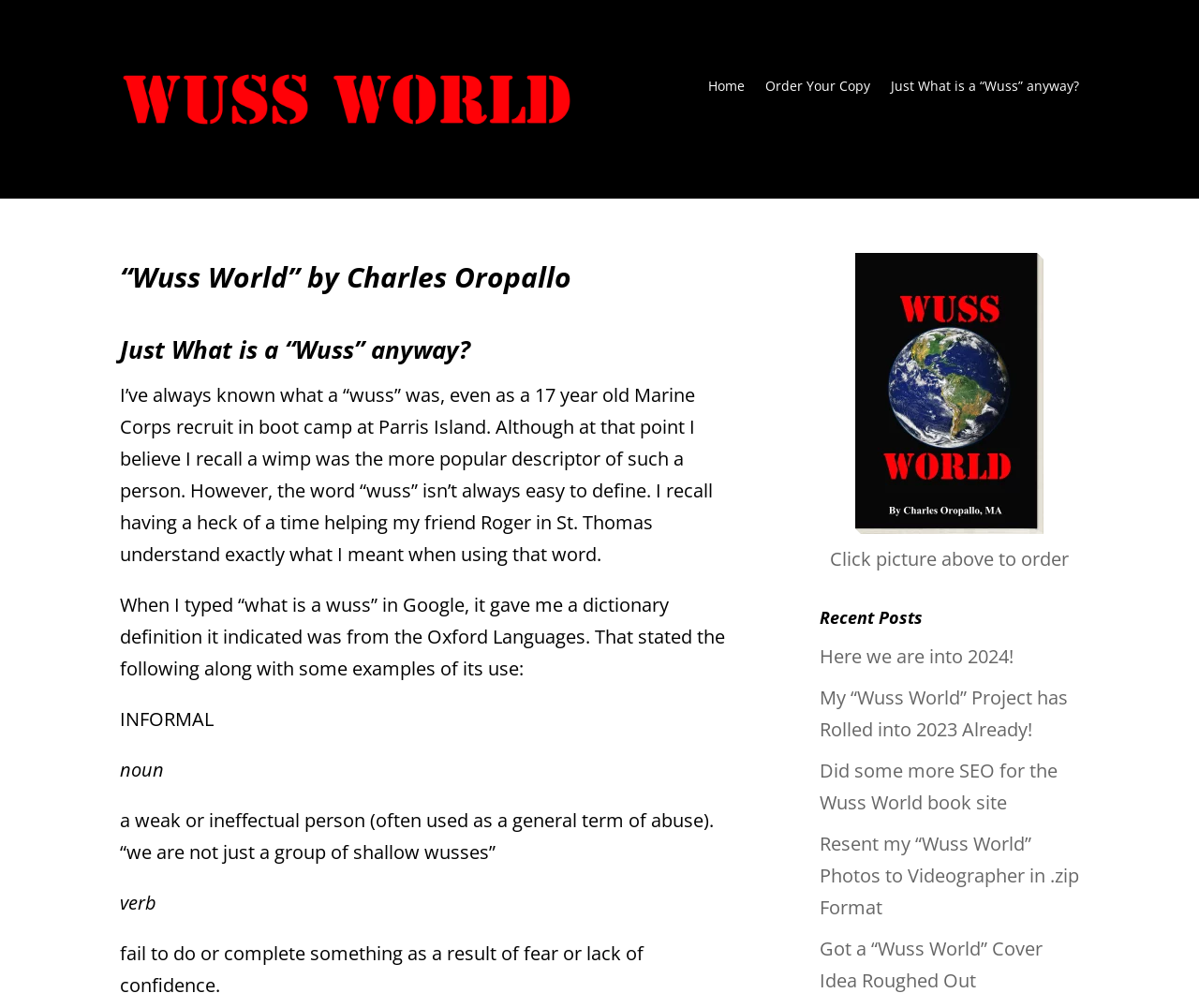Please identify the bounding box coordinates of the clickable element to fulfill the following instruction: "Learn what a 'Wuss' is". The coordinates should be four float numbers between 0 and 1, i.e., [left, top, right, bottom].

[0.743, 0.079, 0.9, 0.099]